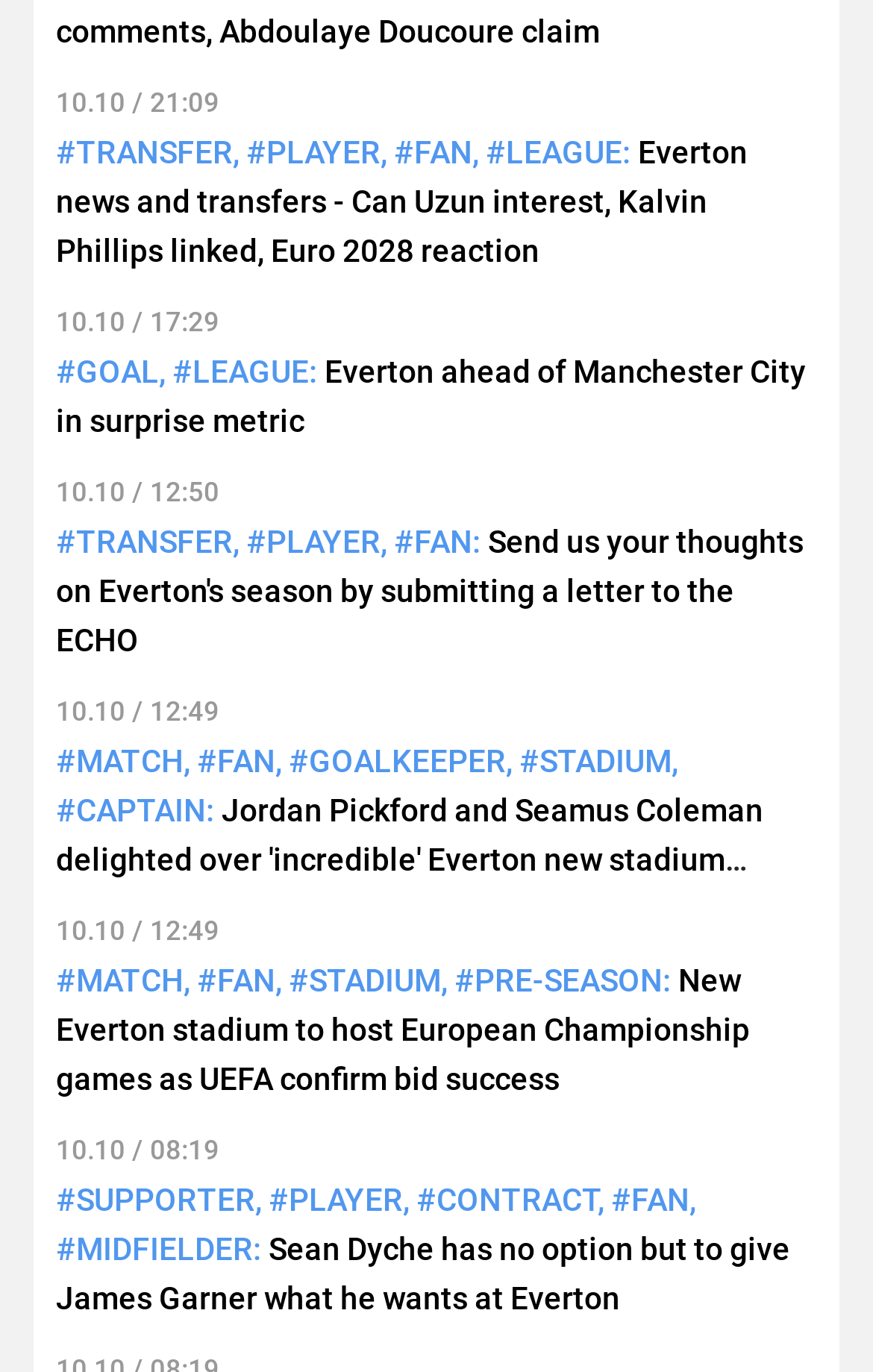Find the bounding box coordinates of the area to click in order to follow the instruction: "Click on 'Jordan Pickford and Seamus Coleman delighted over 'incredible' Everton new stadium decision'".

[0.064, 0.577, 0.874, 0.675]